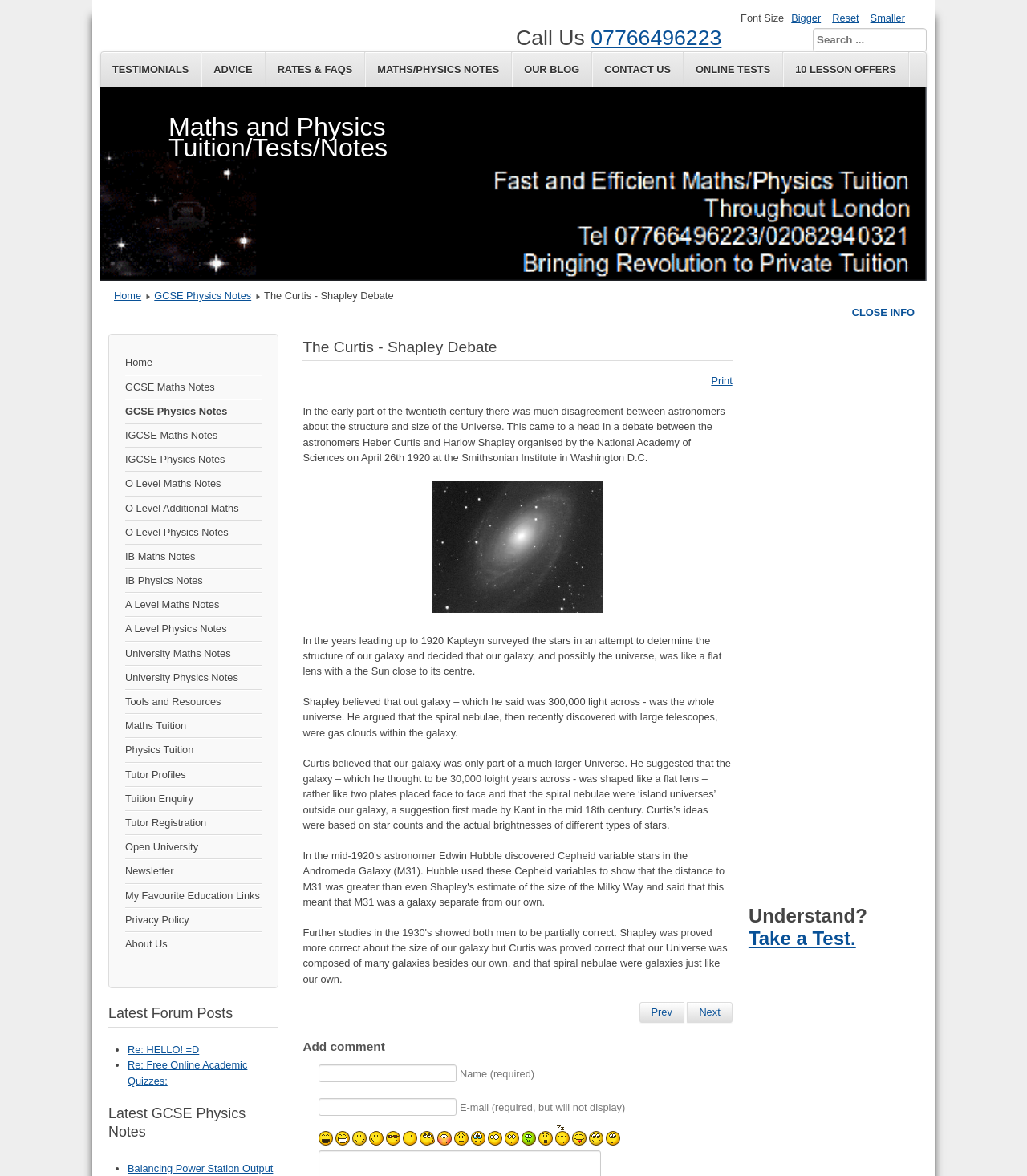Answer the following query concisely with a single word or phrase:
What is the purpose of the textbox with the label 'Name (required)'?

To enter a name